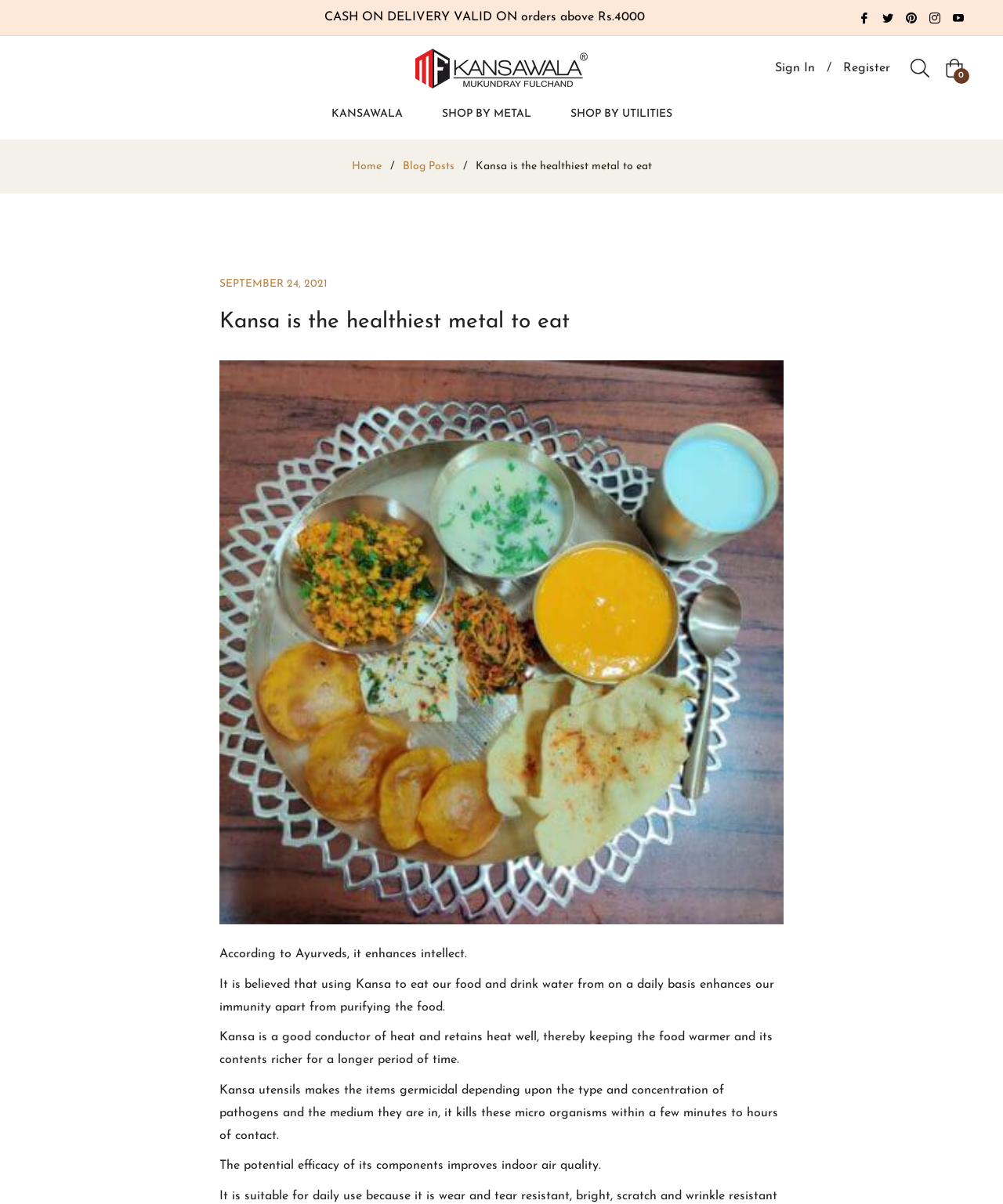Please provide a one-word or phrase answer to the question: 
What is the benefit of using Kansa utensils?

Kills microorganisms